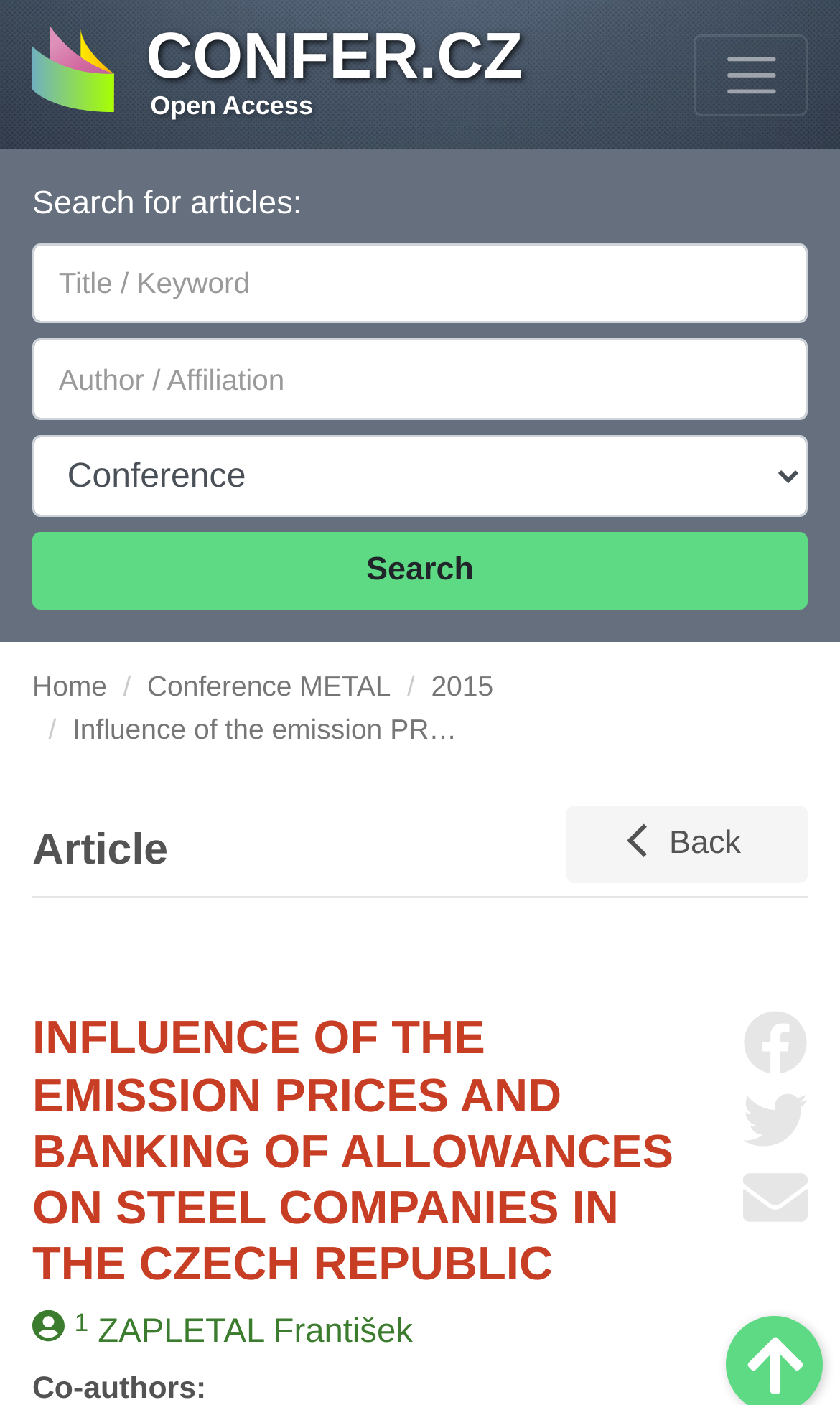Please determine the bounding box coordinates of the element's region to click for the following instruction: "Go to Home".

[0.038, 0.477, 0.127, 0.5]